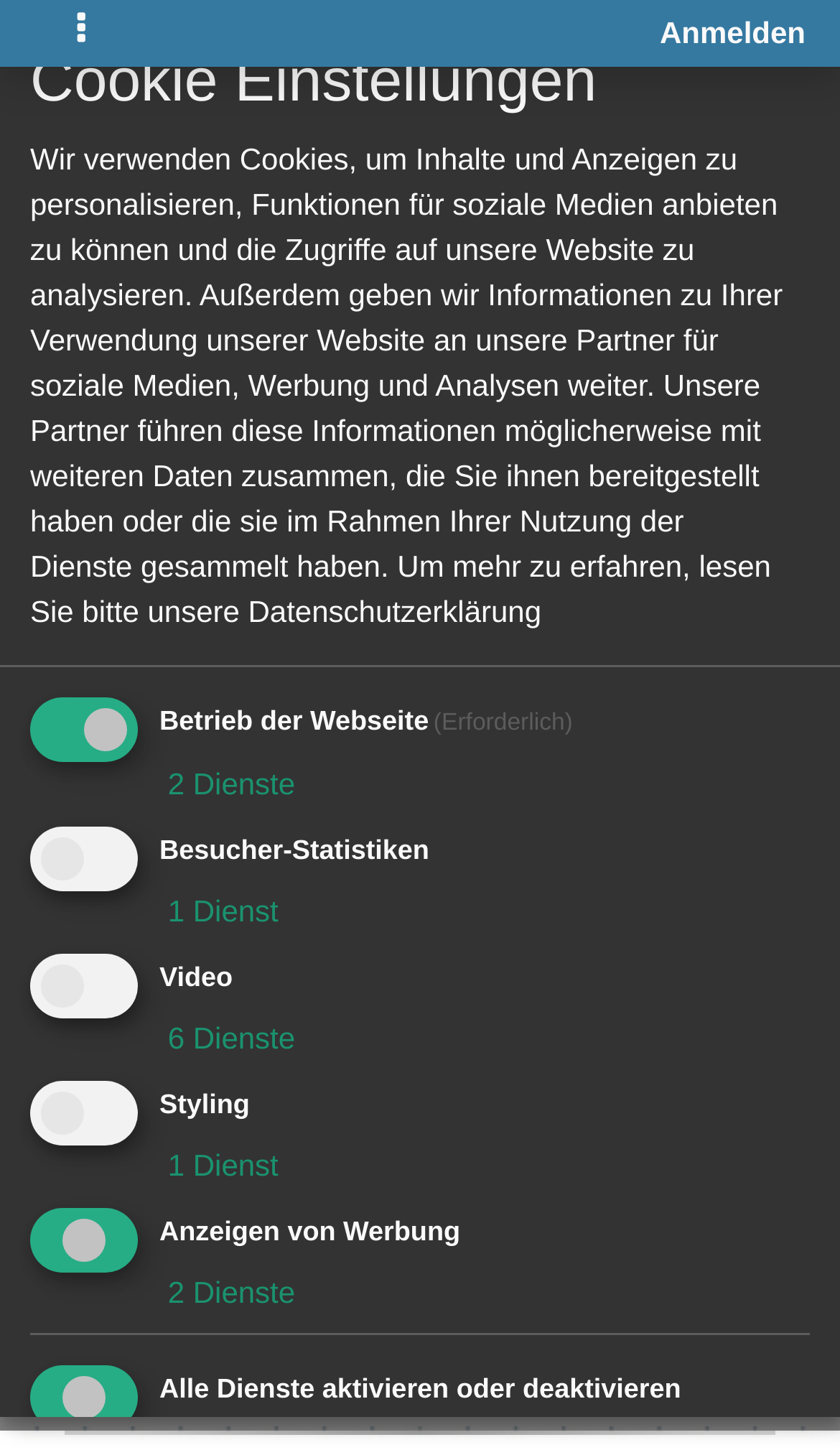Identify the bounding box coordinates of the section that should be clicked to achieve the task described: "Select all services".

[0.036, 0.921, 0.164, 0.966]